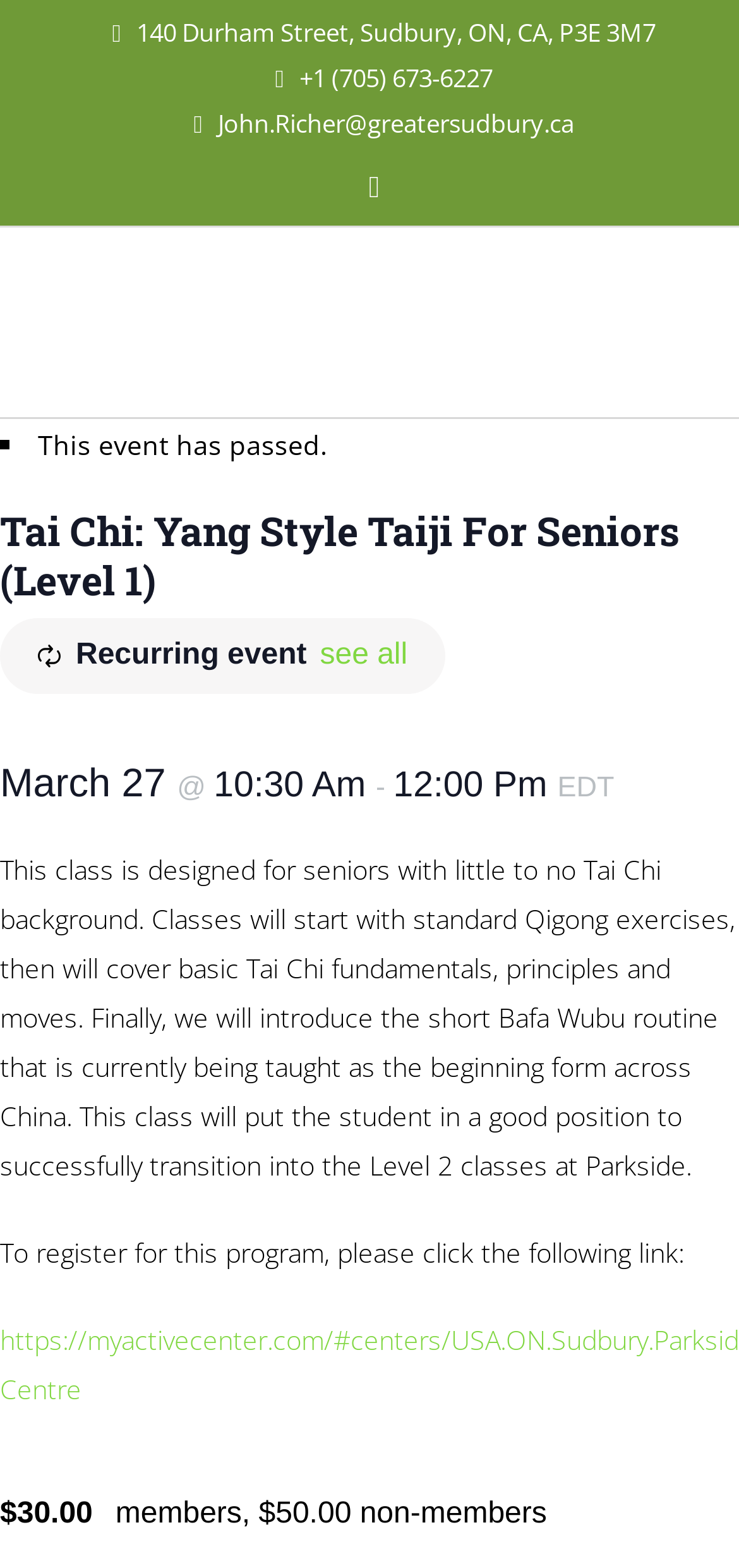Carefully examine the image and provide an in-depth answer to the question: What is the cost of the Tai Chi class for non-members?

I found the cost by looking at the static text element at the bottom of the page, which contains the prices for members and non-members. The cost for non-members is listed as '$50.00'.